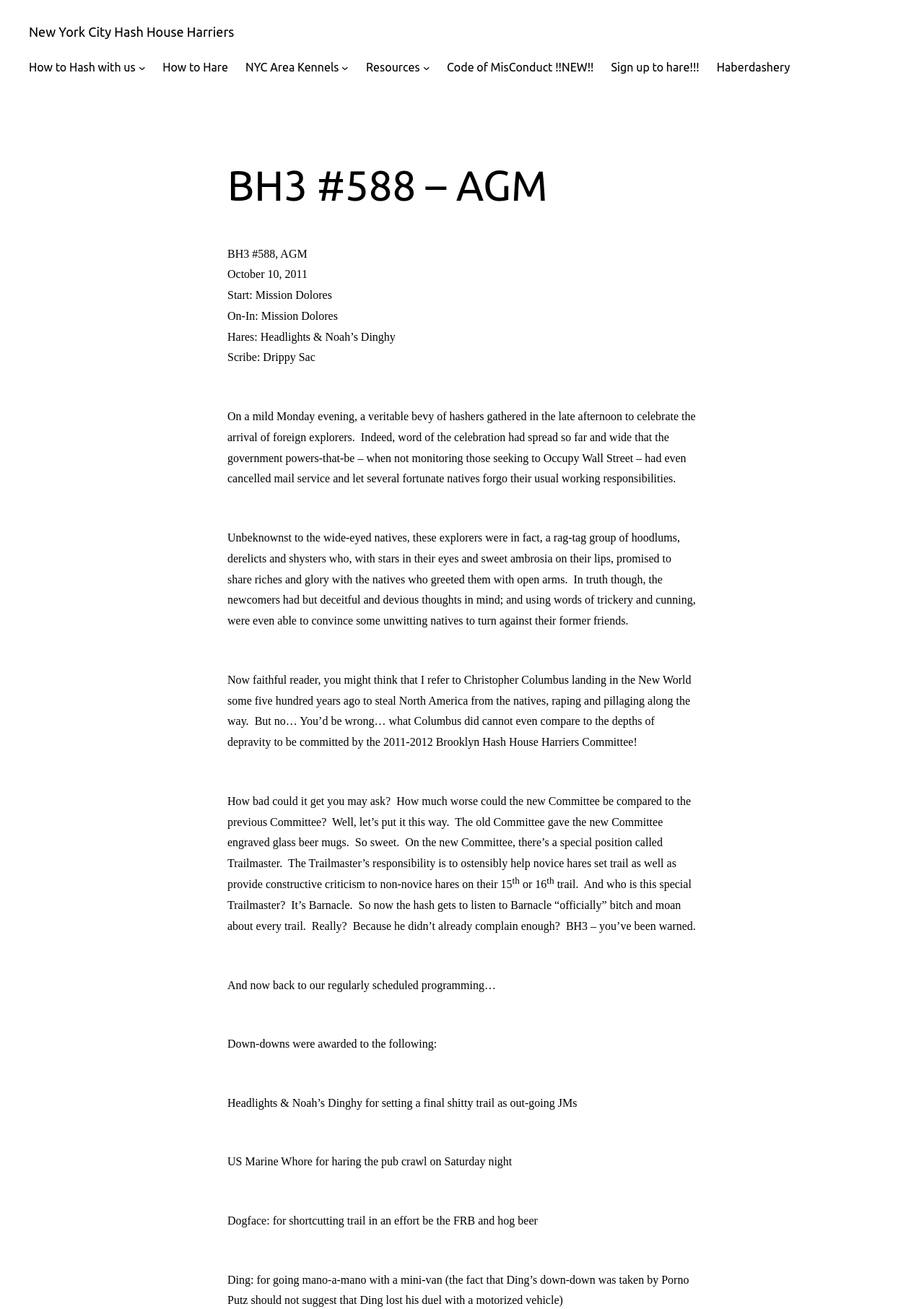Locate the bounding box coordinates of the clickable element to fulfill the following instruction: "Click on 'Sign up to hare!!!'". Provide the coordinates as four float numbers between 0 and 1 in the format [left, top, right, bottom].

[0.661, 0.045, 0.757, 0.059]